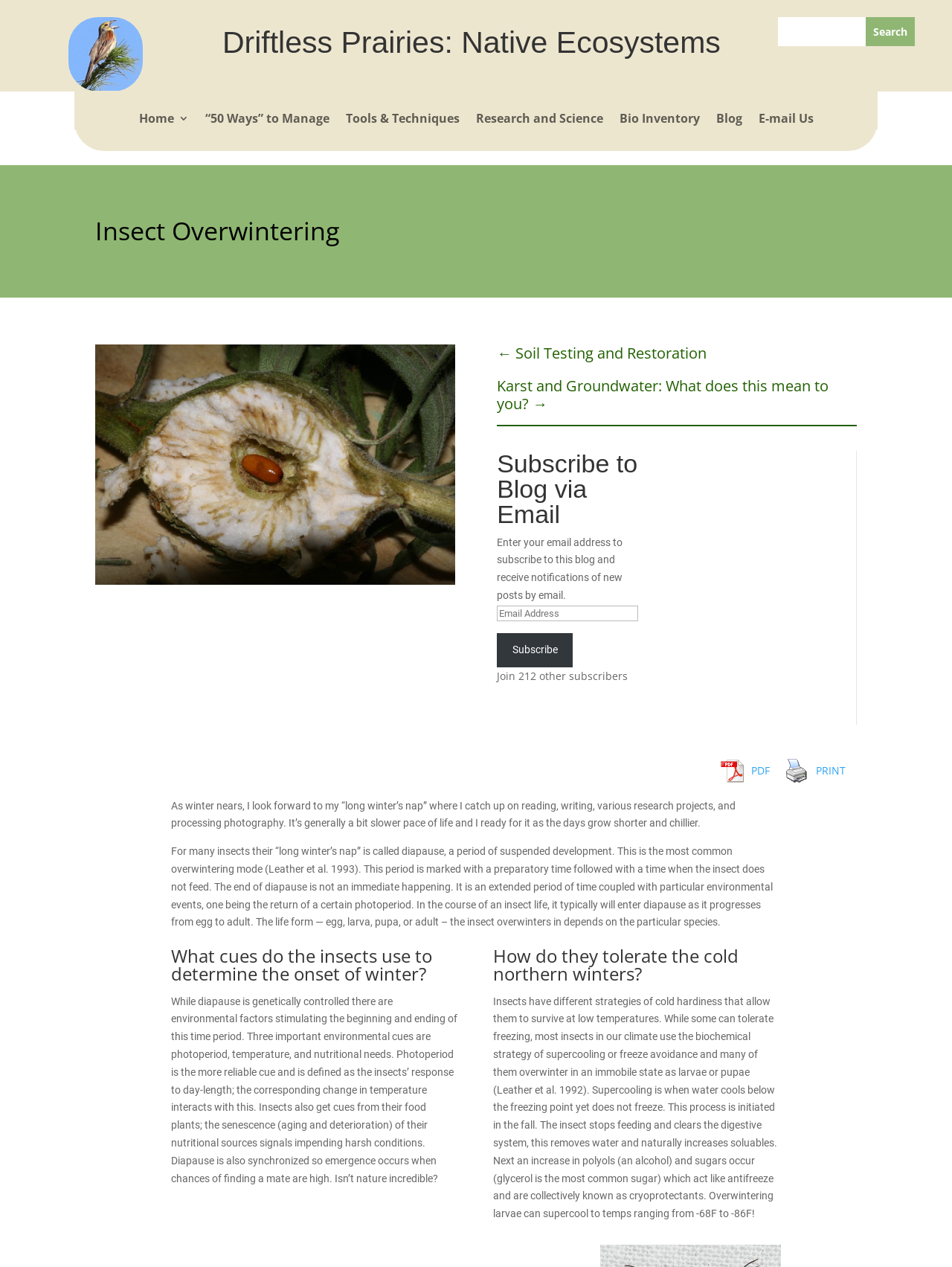Analyze the image and provide a detailed answer to the question: What is diapause in insects?

According to the webpage, diapause is a period of suspended development in insects, marked by a preparatory time followed by a time when the insect does not feed, and is typically triggered by environmental cues such as photoperiod, temperature, and nutritional needs.